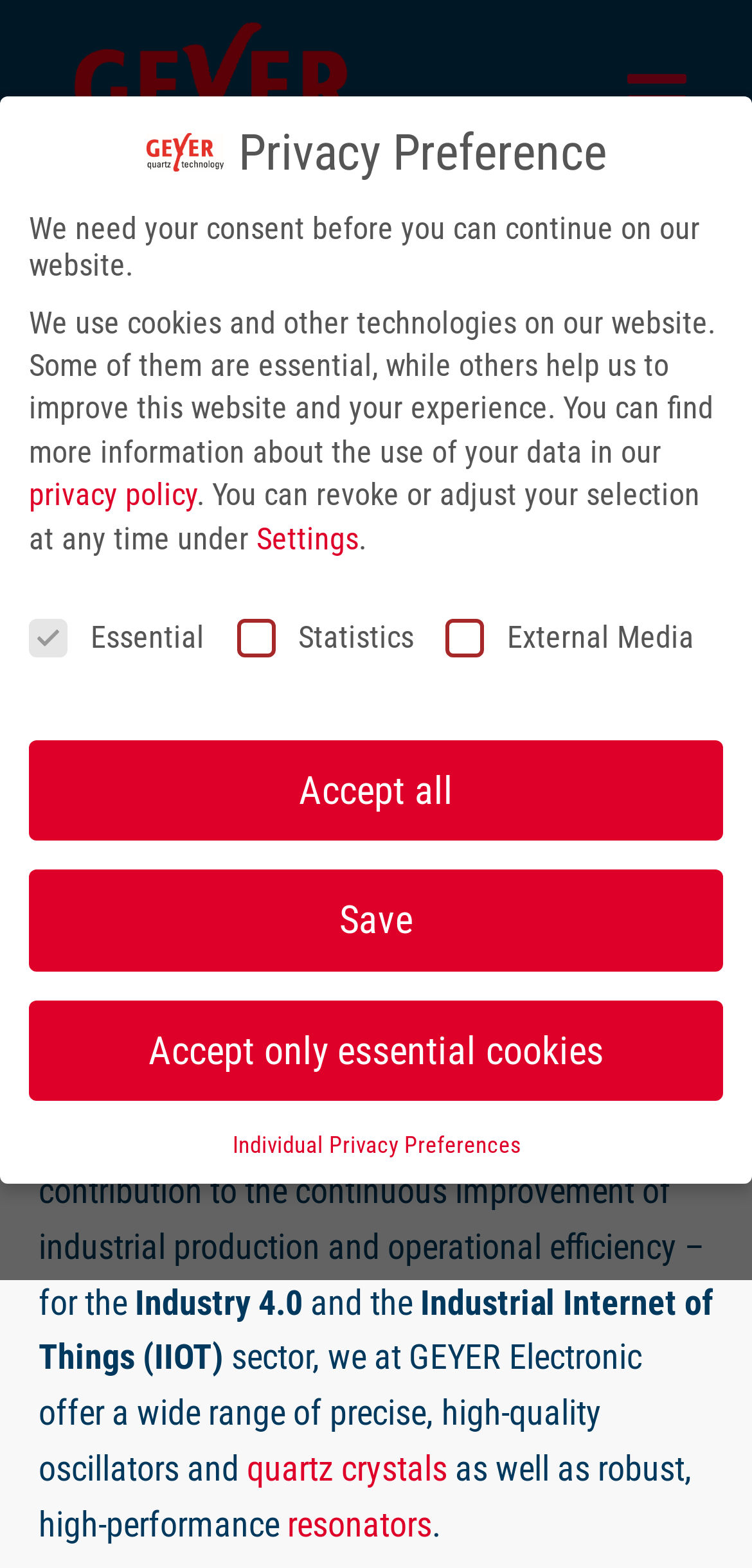What is the purpose of the company's products?
Provide a one-word or short-phrase answer based on the image.

Improve industrial production and operational efficiency